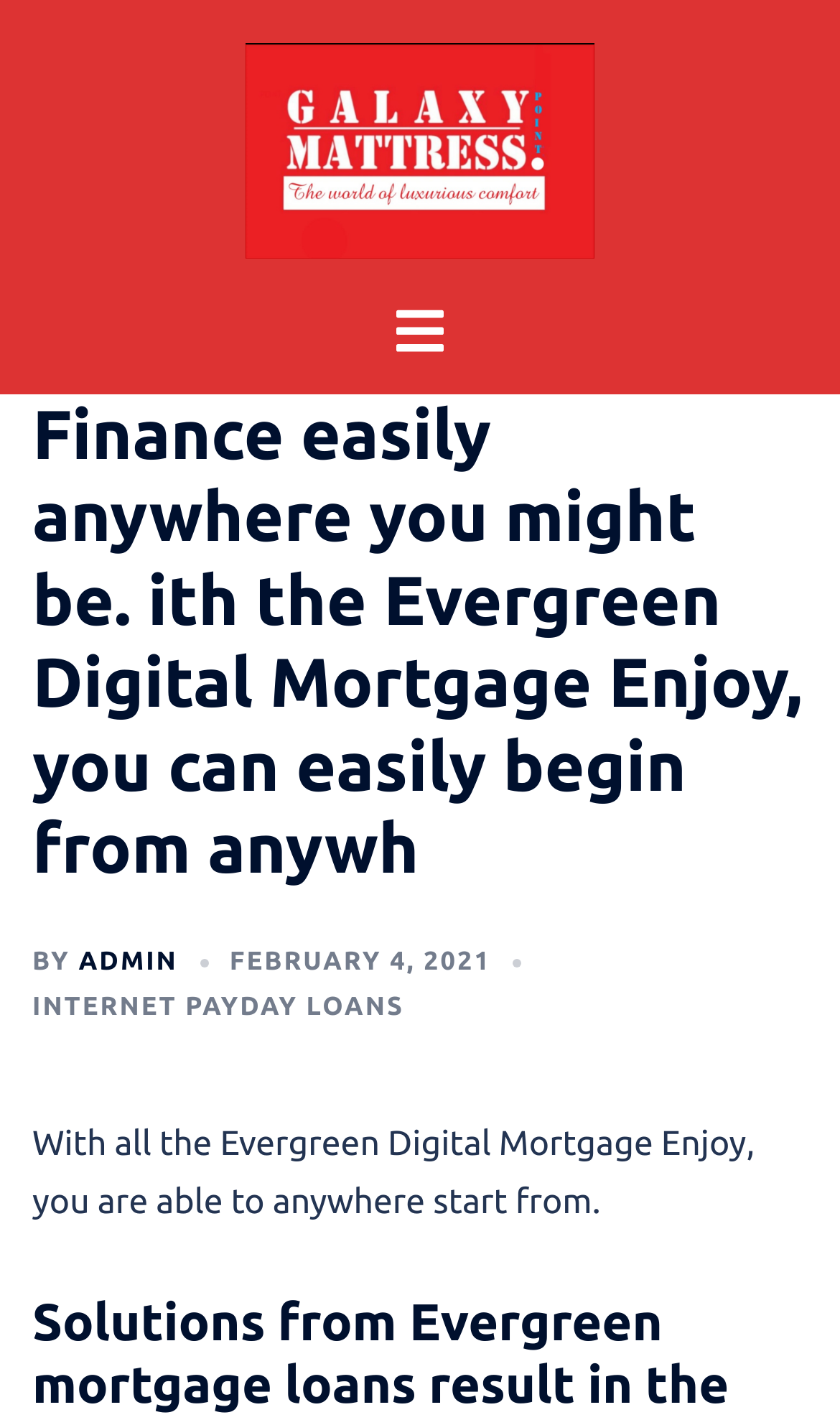Extract the top-level heading from the webpage and provide its text.

Finance easily anywhere you might be. ith the Evergreen Digital Mortgage Enjoy, you can easily begin from anywh